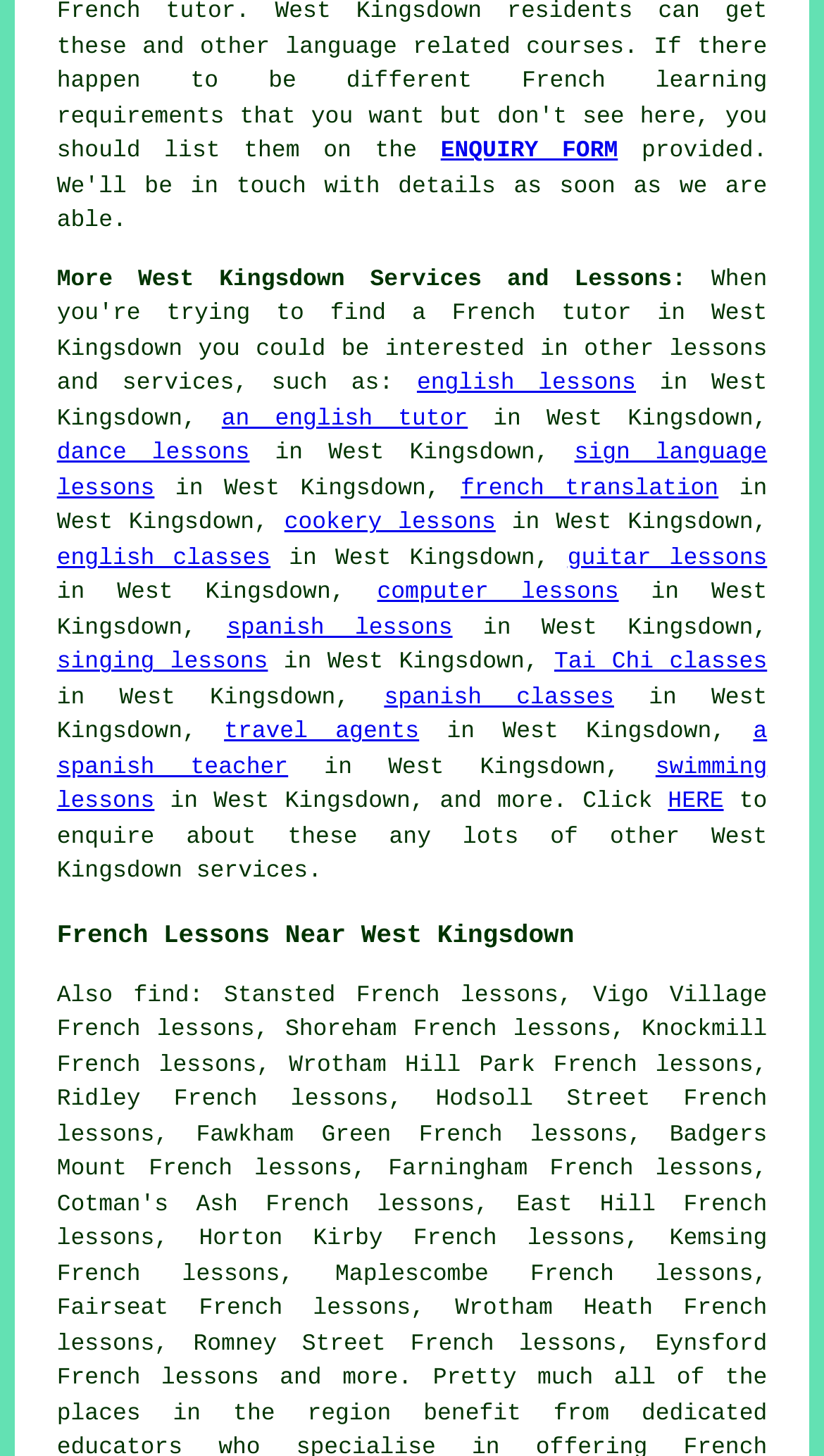Locate the bounding box coordinates of the element that needs to be clicked to carry out the instruction: "Enquire about services using ENQUIRY FORM". The coordinates should be given as four float numbers ranging from 0 to 1, i.e., [left, top, right, bottom].

[0.535, 0.096, 0.75, 0.114]